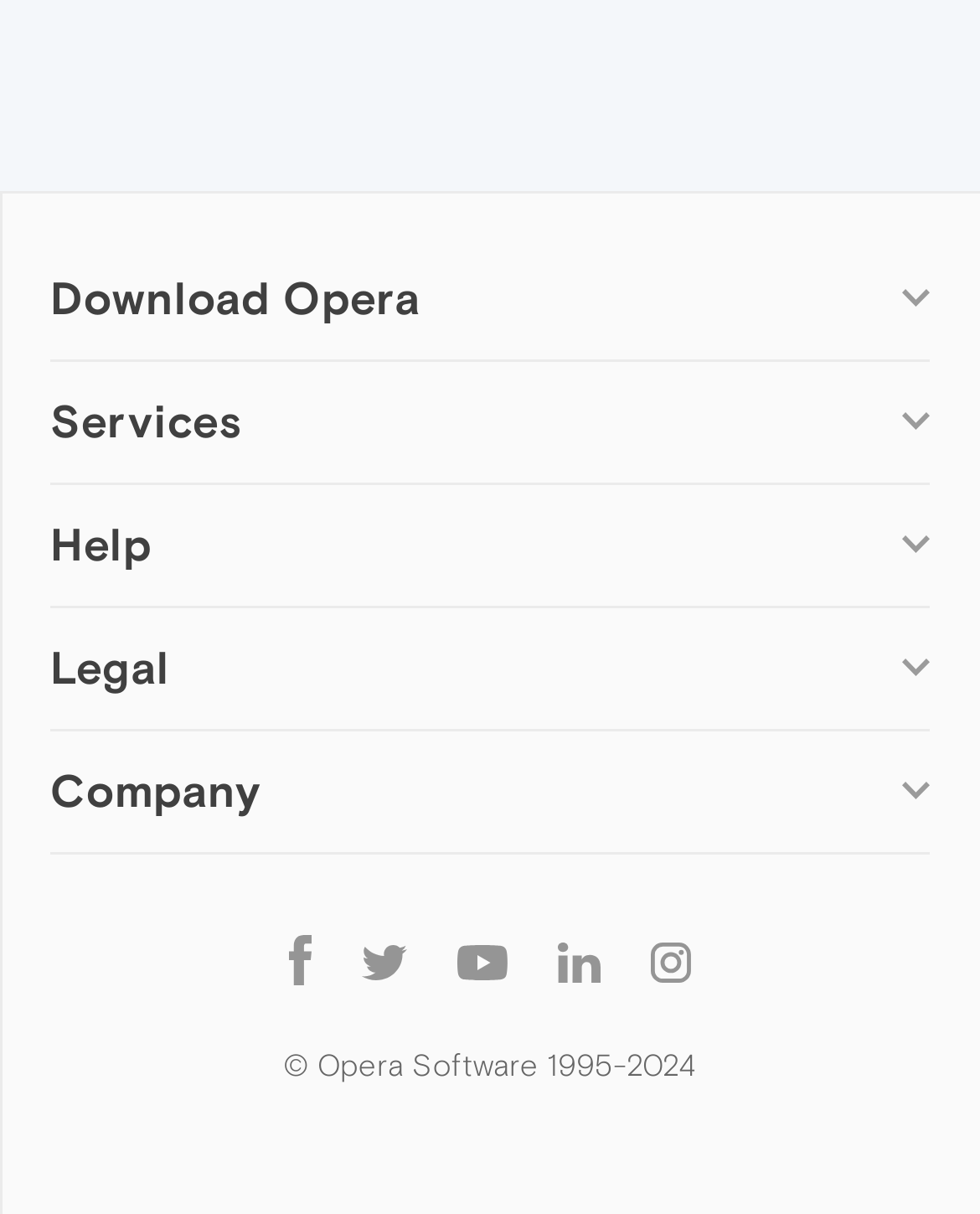Locate the bounding box of the UI element based on this description: "Wallpapers". Provide four float numbers between 0 and 1 as [left, top, right, bottom].

[0.051, 0.529, 0.215, 0.558]